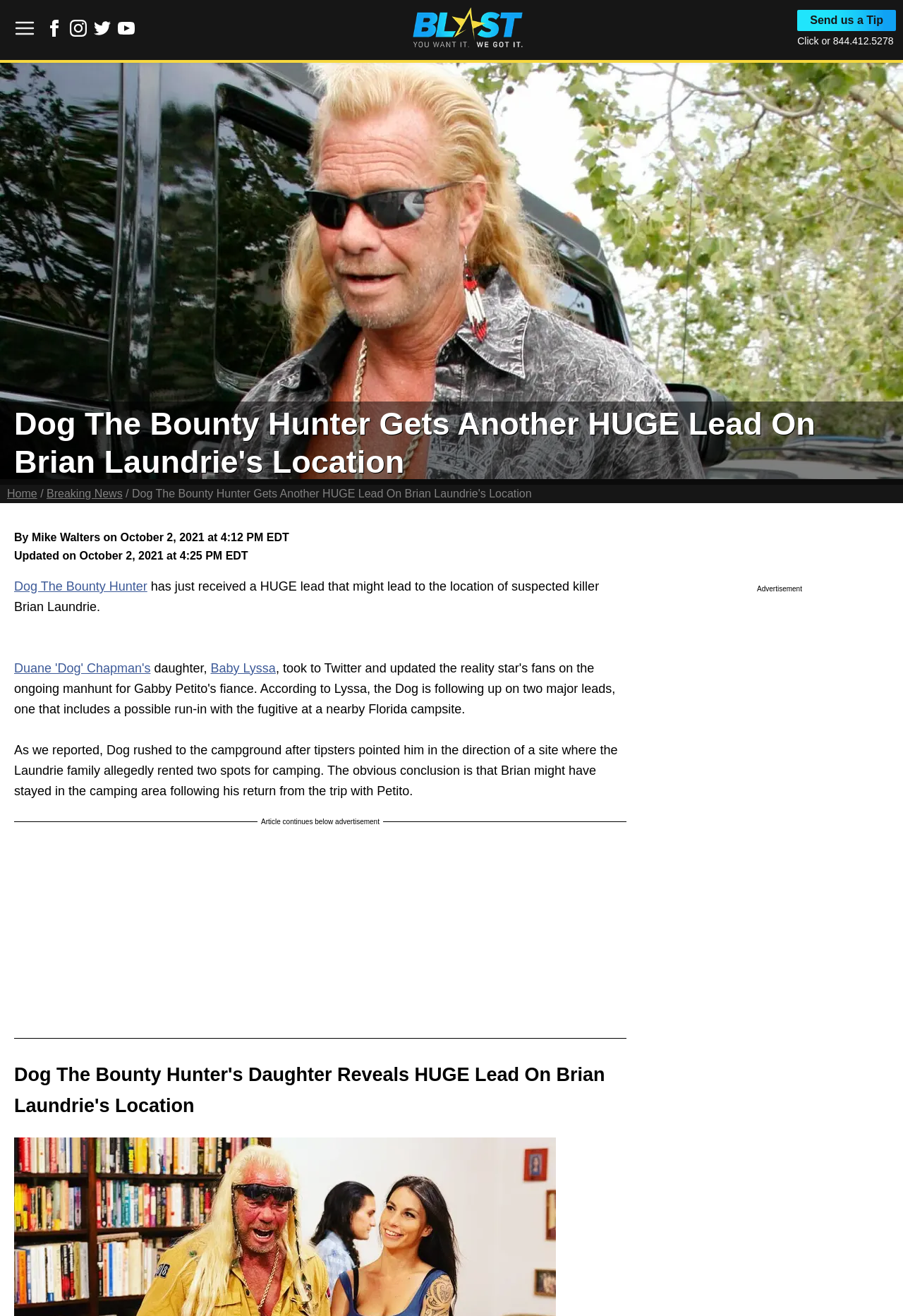Bounding box coordinates should be provided in the format (top-left x, top-left y, bottom-right x, bottom-right y) with all values between 0 and 1. Identify the bounding box for this UI element: TERMS OF USE

[0.012, 0.222, 0.088, 0.23]